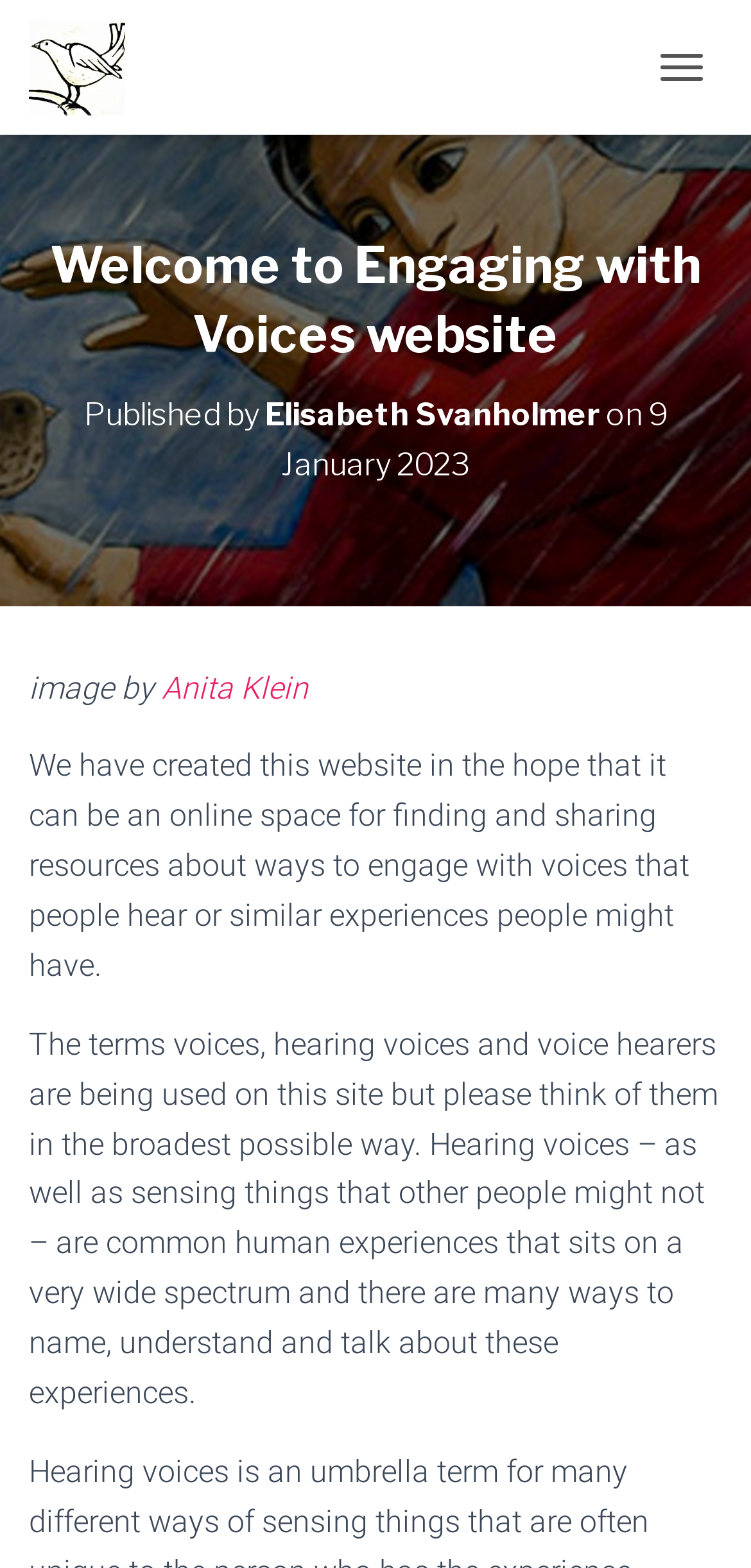Please reply to the following question with a single word or a short phrase:
When was the website published?

9 January 2023